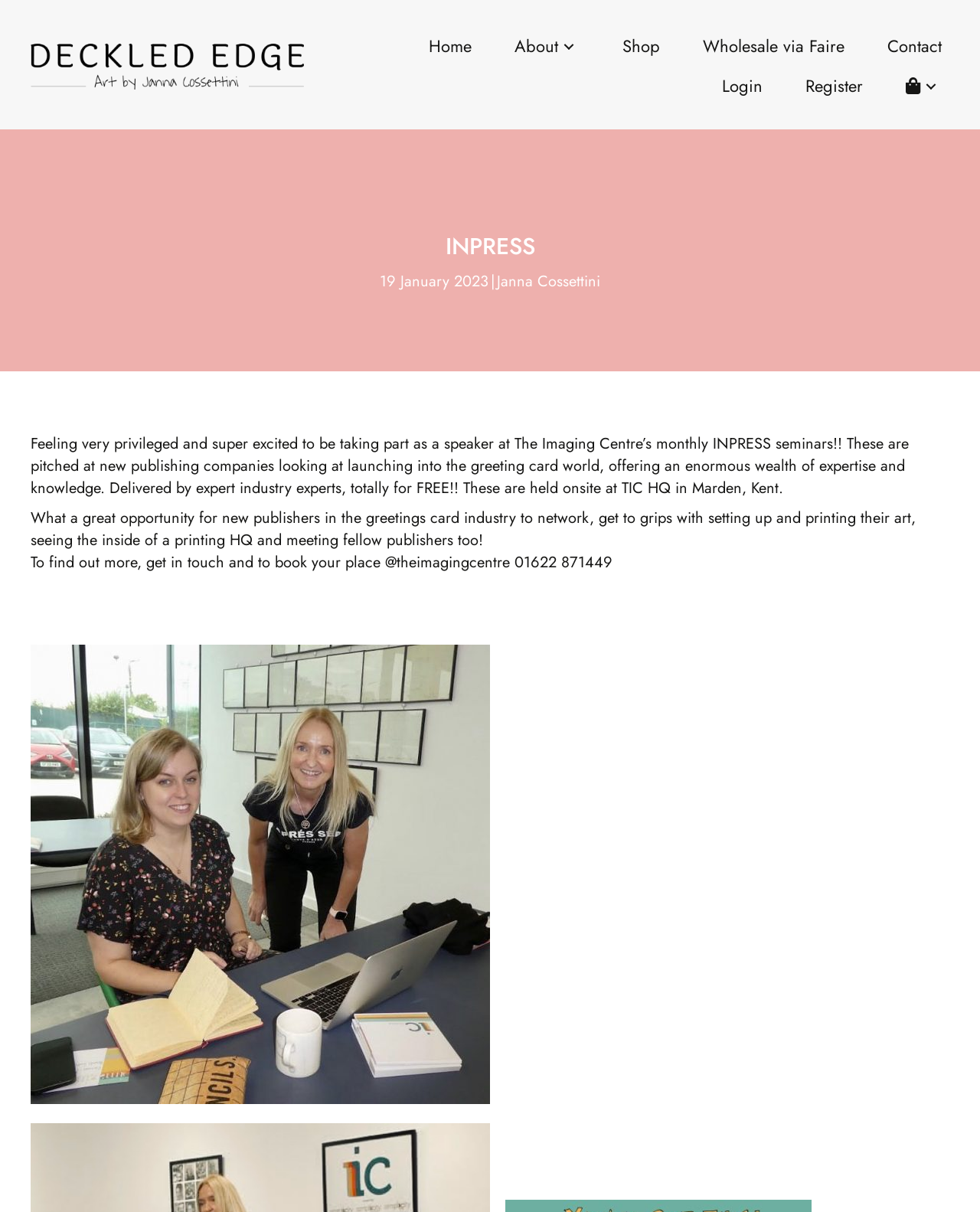Please give a succinct answer to the question in one word or phrase:
What is the name of the event mentioned?

INPRESS seminars